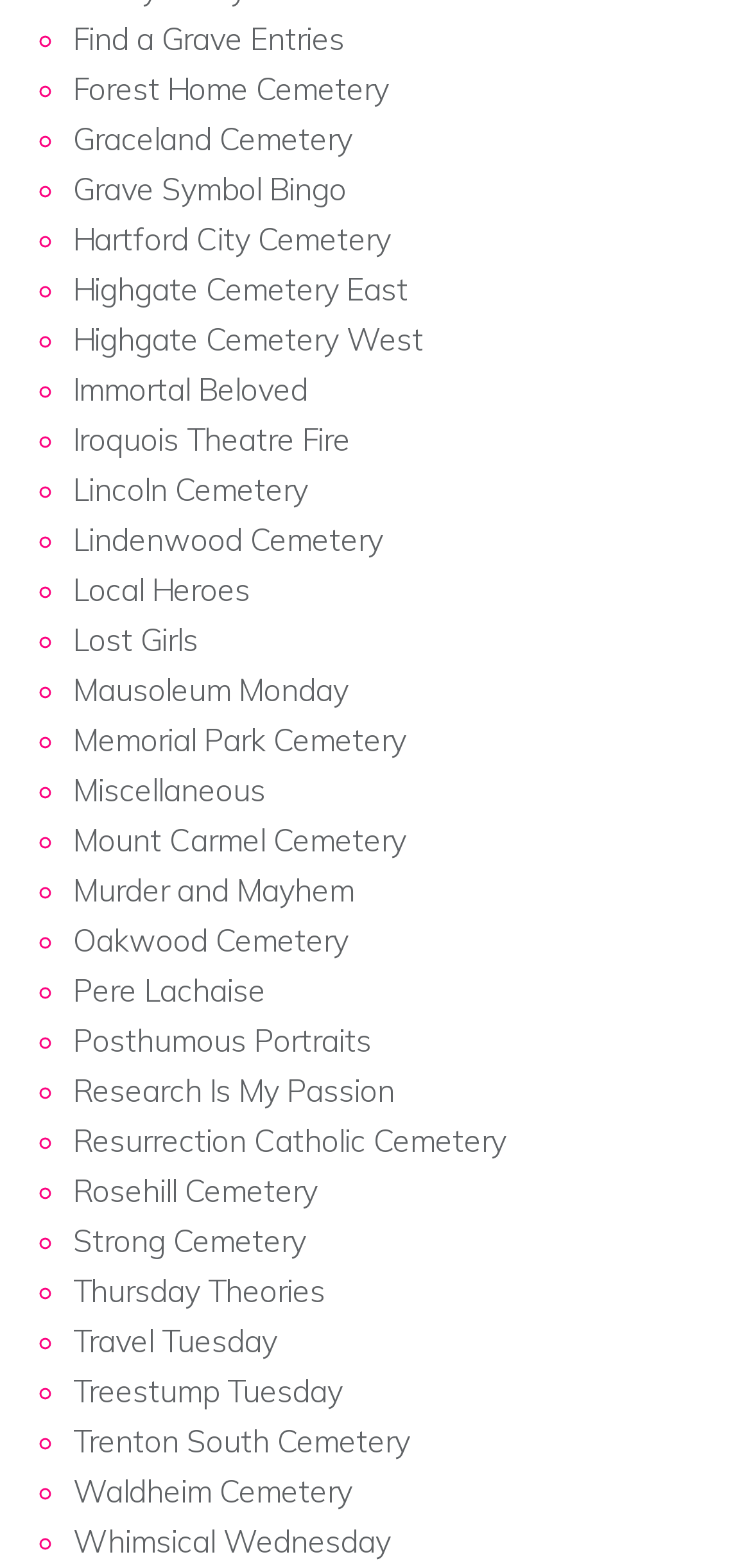Are there any images on the webpage?
Based on the image, provide a one-word or brief-phrase response.

No